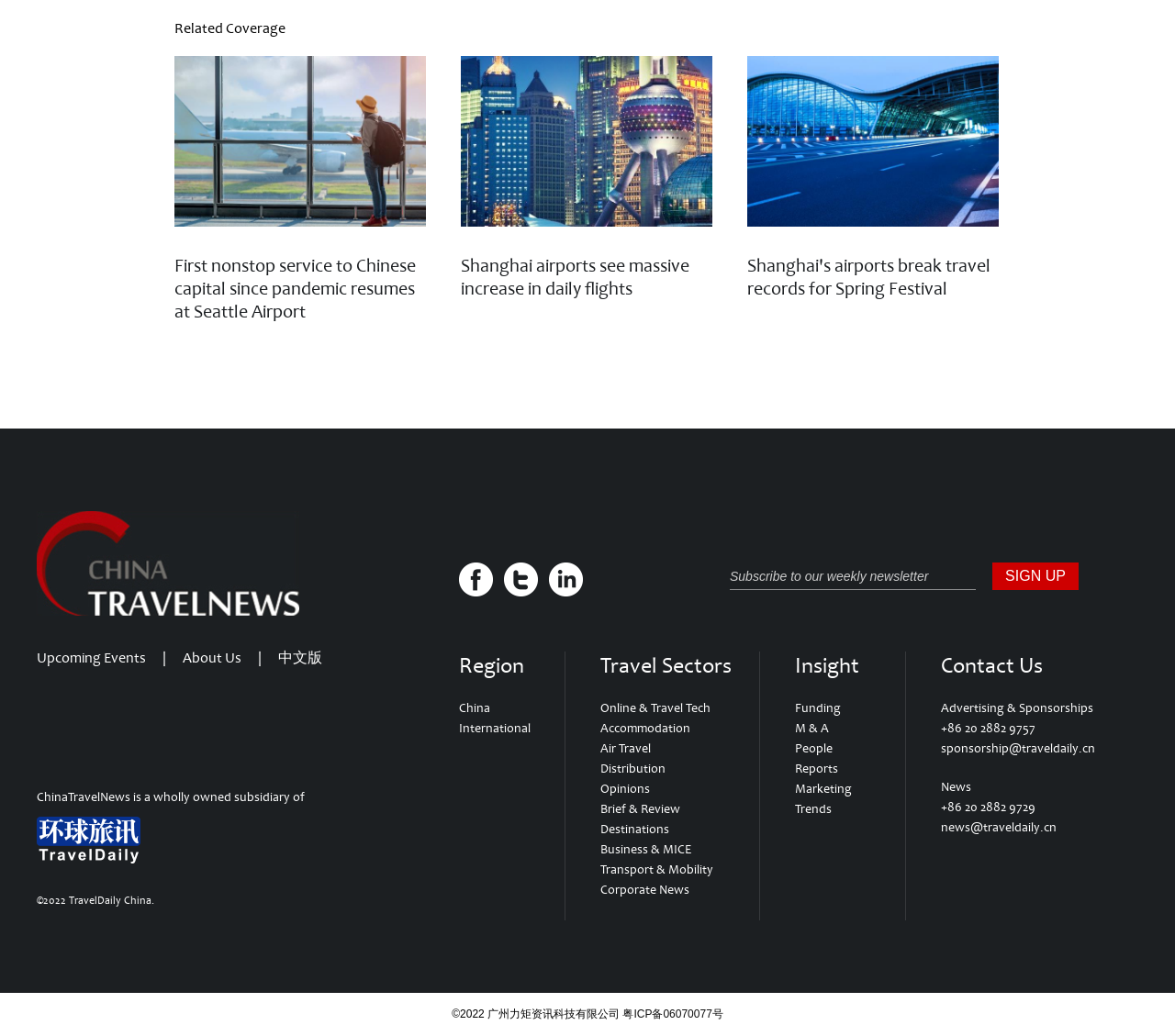Please answer the following question using a single word or phrase: 
How can I contact the website for advertising and sponsorships?

sponsorship@traveldaily.cn